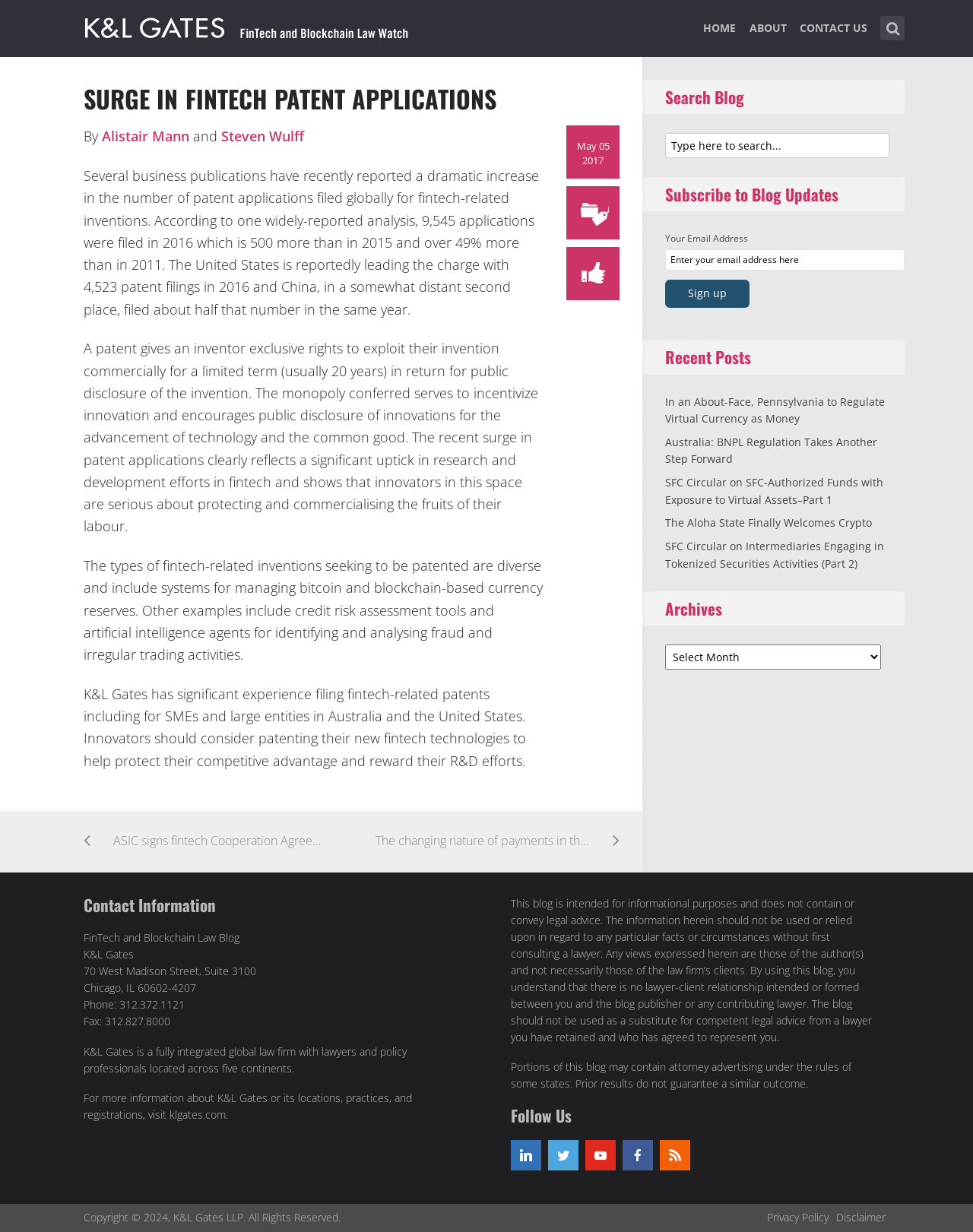Please pinpoint the bounding box coordinates for the region I should click to adhere to this instruction: "Search for fintech-related topics".

[0.684, 0.108, 0.914, 0.128]